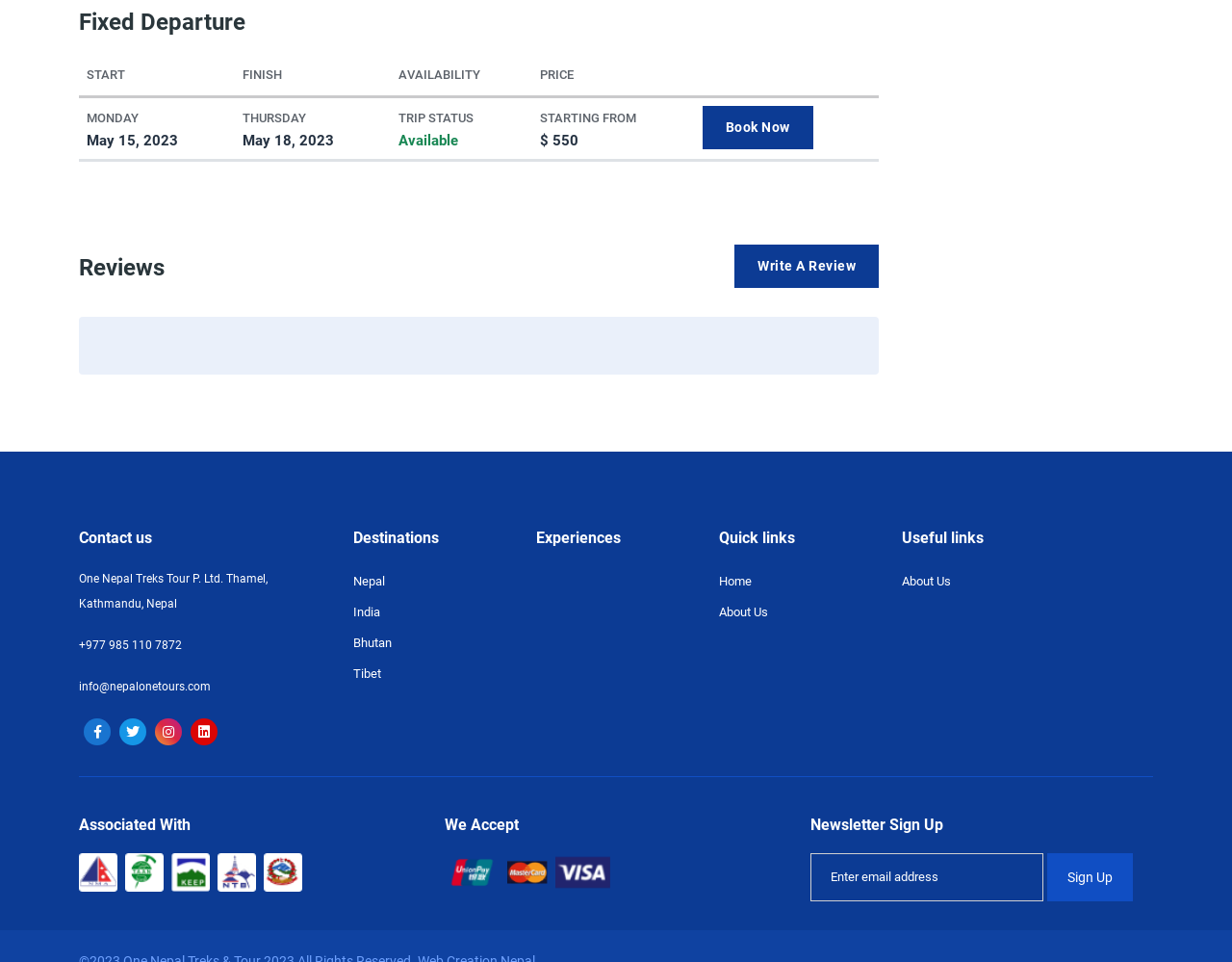Based on the image, please elaborate on the answer to the following question:
How can I write a review?

I found the answer by looking at the reviews section of the webpage, where it says 'Write A Review' and has a link to write a review.